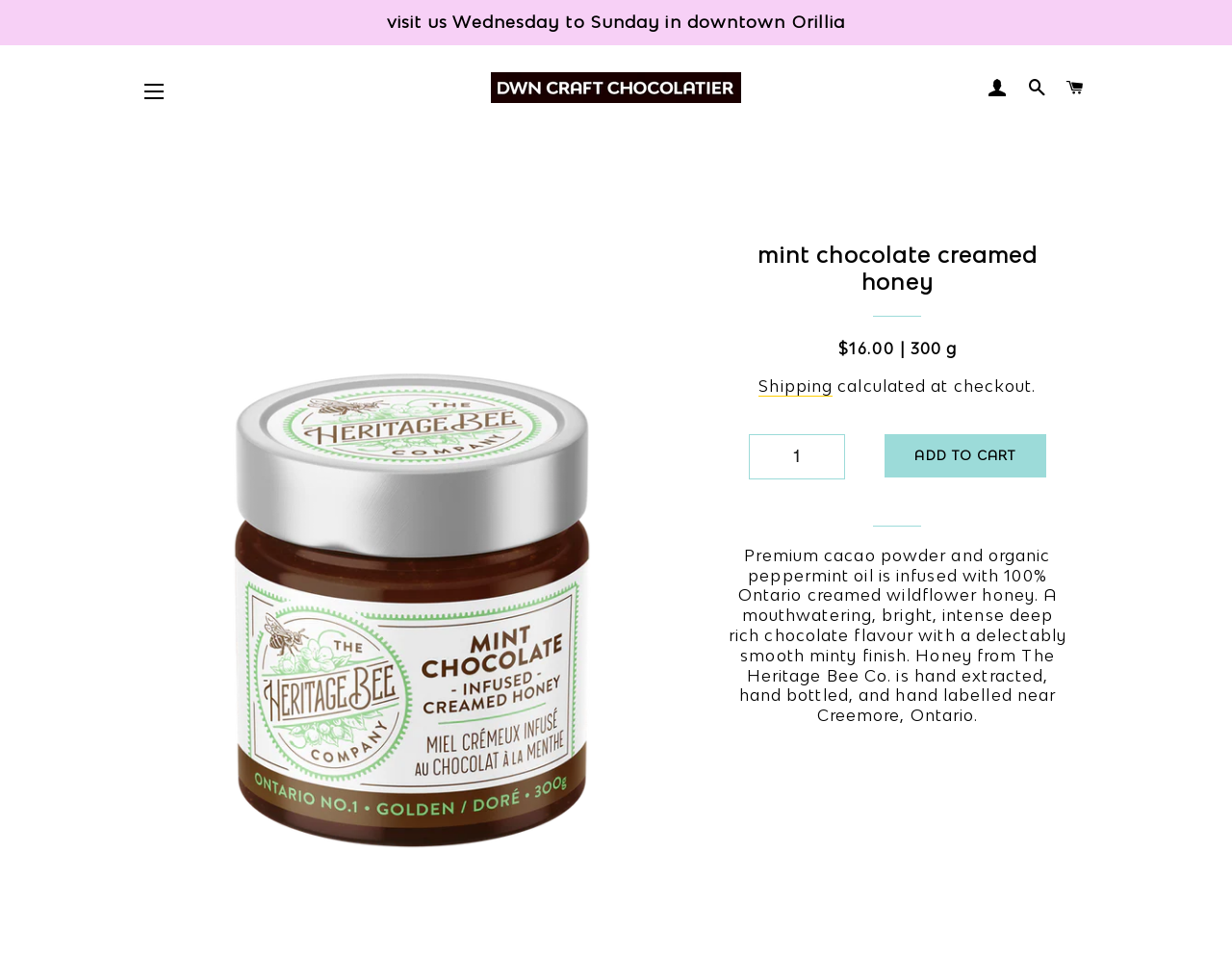What is the weight of the mint chocolate creamed honey?
Please provide a single word or phrase as your answer based on the screenshot.

300 g